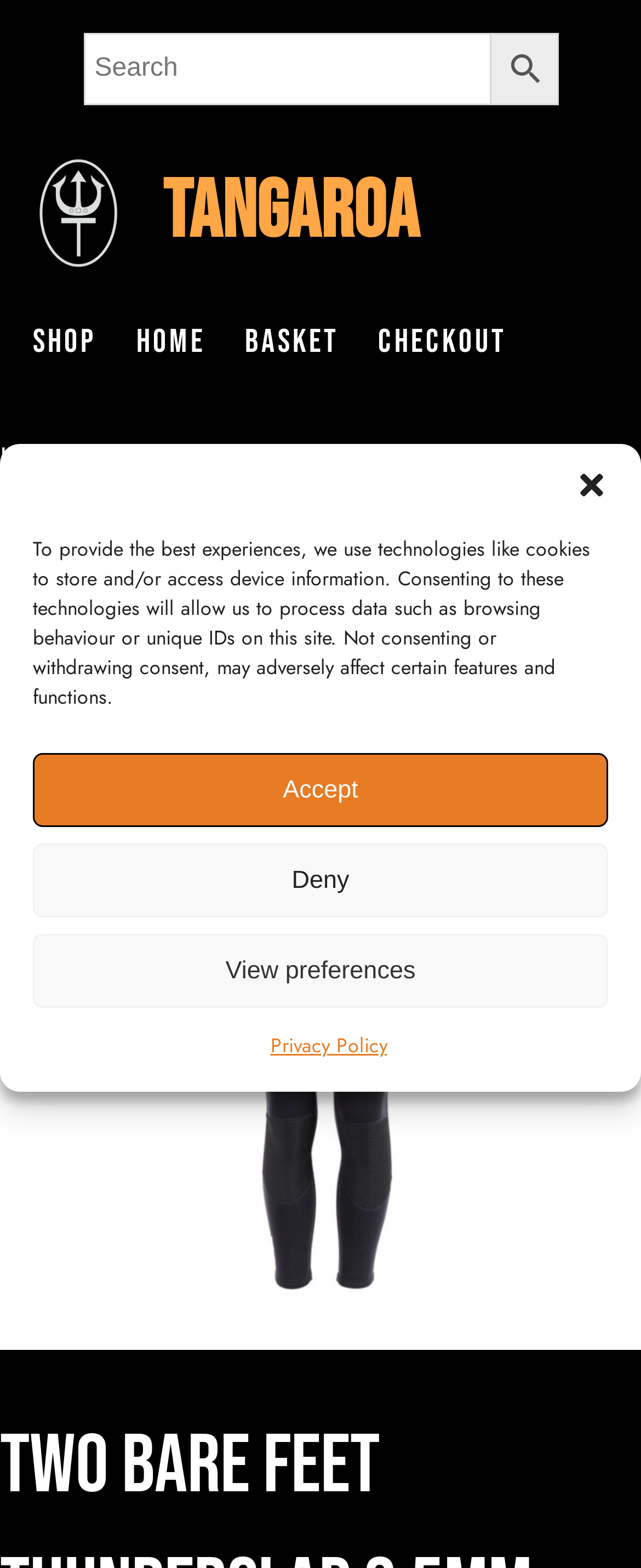Is this a shopping website?
Please answer the question with a detailed and comprehensive explanation.

I inferred this by observing the presence of navigation links such as 'Shop', 'Home', 'Basket', and 'Checkout', which are typical of an e-commerce website. Additionally, the search bar and the product description suggest that users can browse and purchase items on this website.